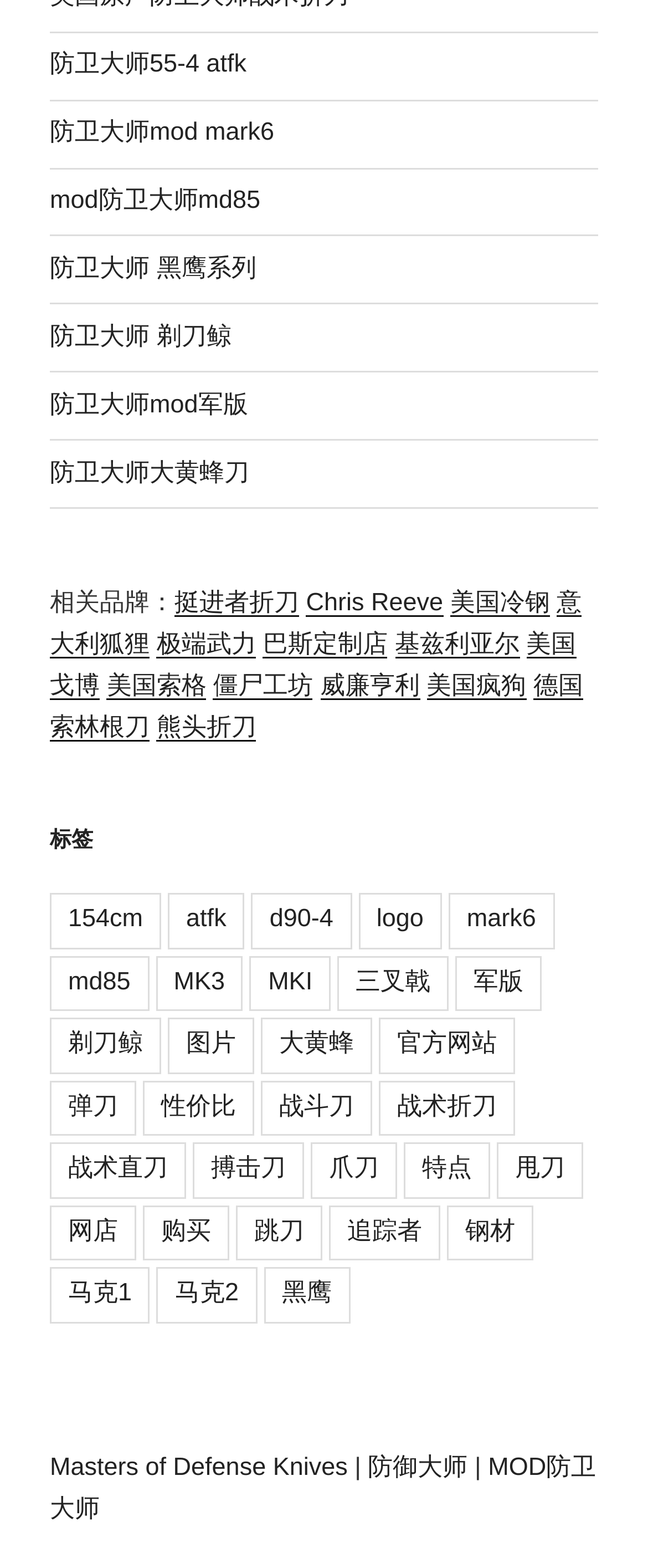Can you give a comprehensive explanation to the question given the content of the image?
How many categories are listed under the '标签' heading?

The '标签' heading is located at [0.077, 0.526, 0.923, 0.545] and has 25 categories listed underneath it, including '154cm', 'atfk', 'd90-4', and others.